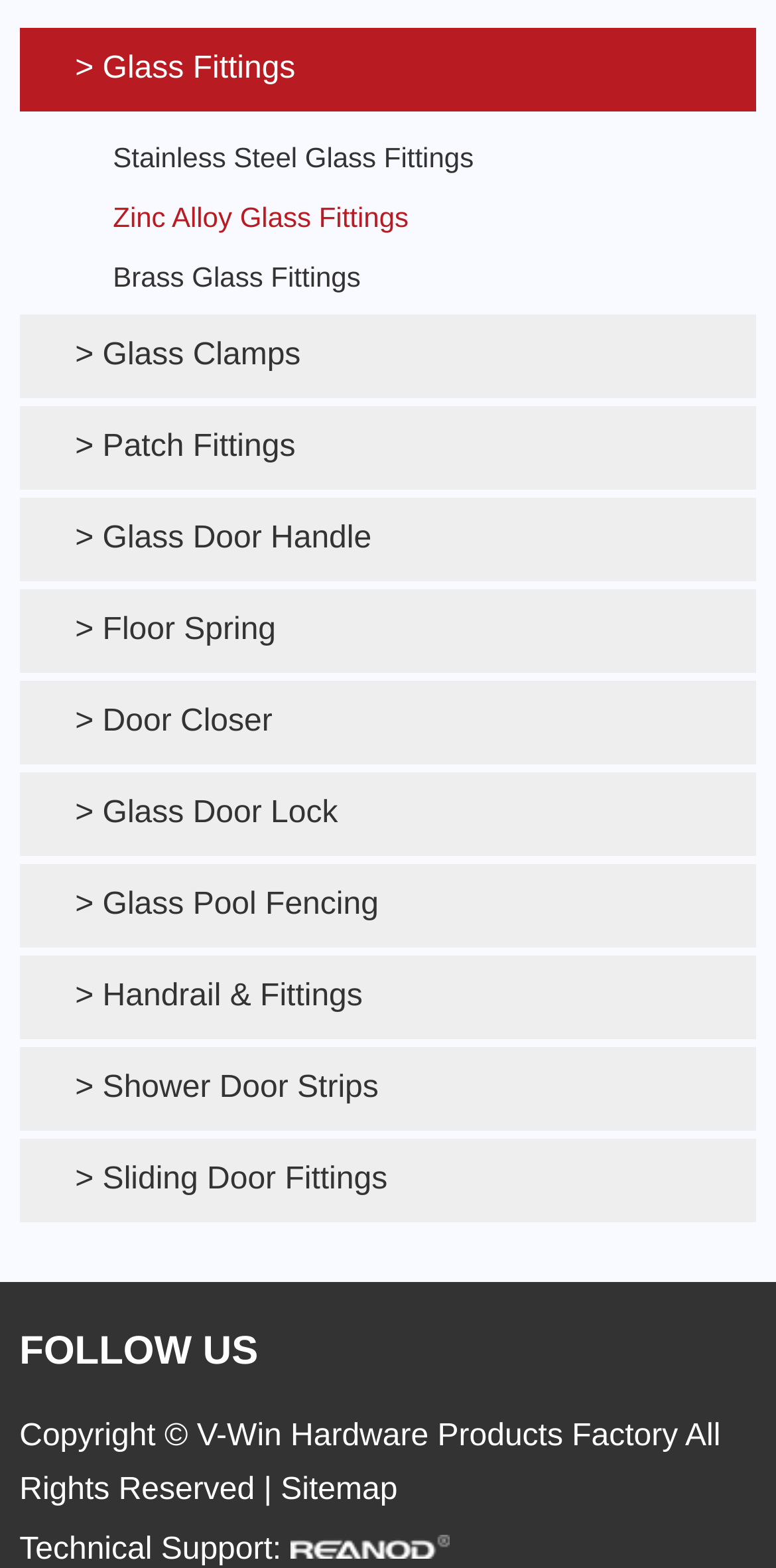What types of glass fittings are available?
Please give a detailed and elaborate answer to the question based on the image.

Based on the links provided on the webpage, there are three types of glass fittings available, which are Stainless Steel Glass Fittings, Zinc Alloy Glass Fittings, and Brass Glass Fittings.